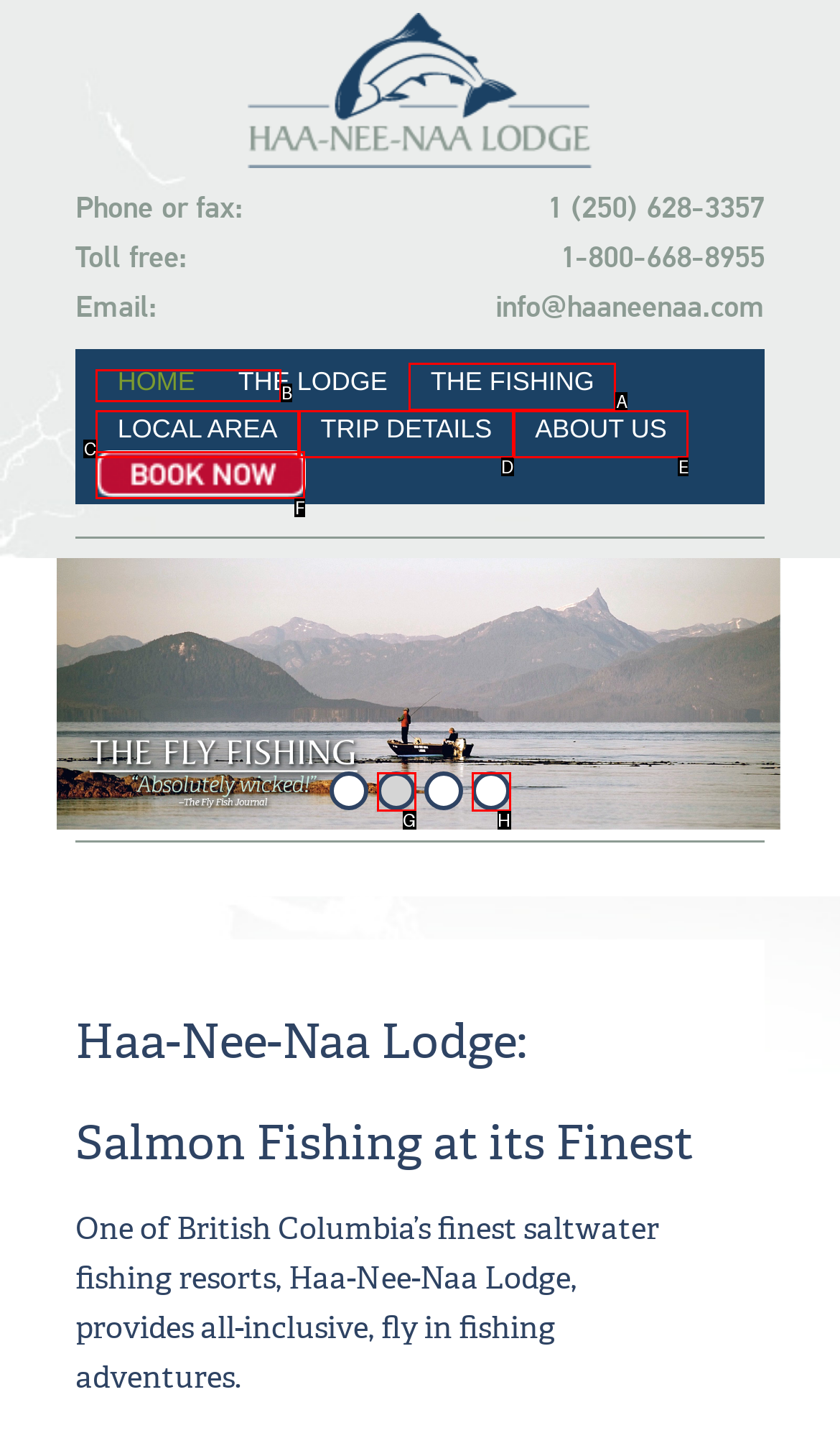Using the description: Skip to content, find the HTML element that matches it. Answer with the letter of the chosen option.

B